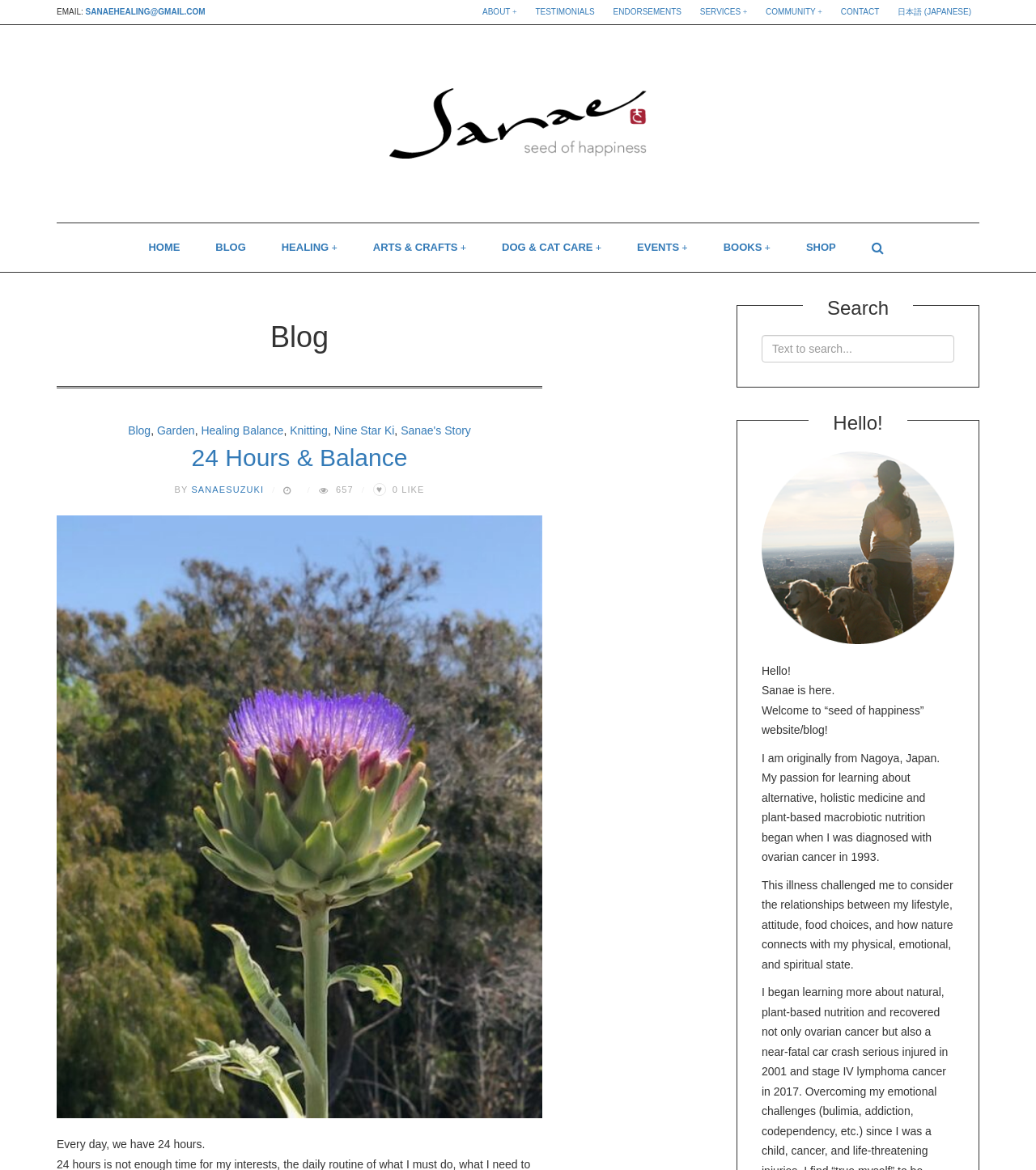Identify the bounding box coordinates of the region that needs to be clicked to carry out this instruction: "Click on the '24 Hours & Balance' link". Provide these coordinates as four float numbers ranging from 0 to 1, i.e., [left, top, right, bottom].

[0.185, 0.38, 0.393, 0.403]